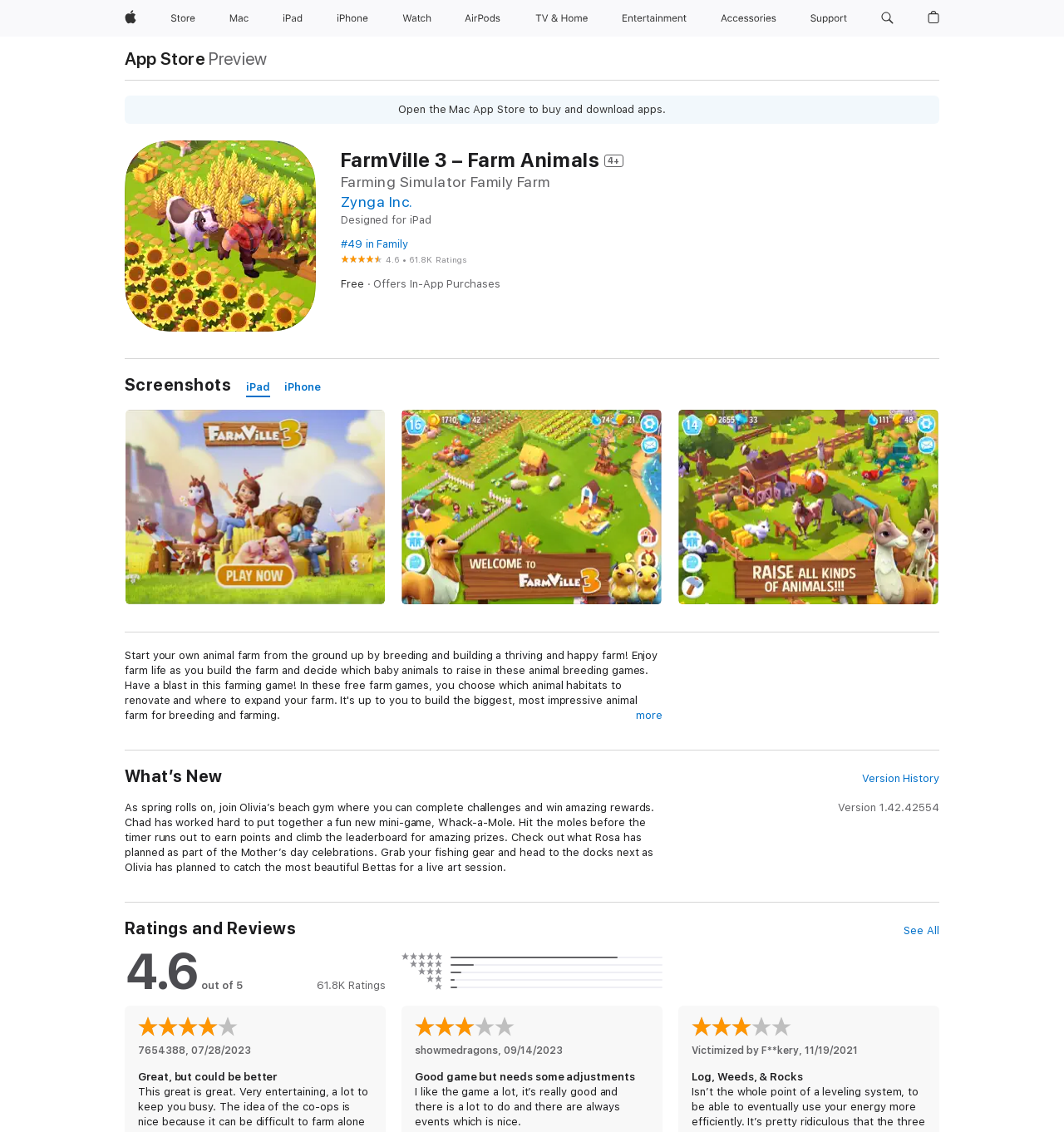How many types of animals can you choose from in FarmVille 3 – Farm Animals?
Using the image, provide a concise answer in one word or a short phrase.

hundreds